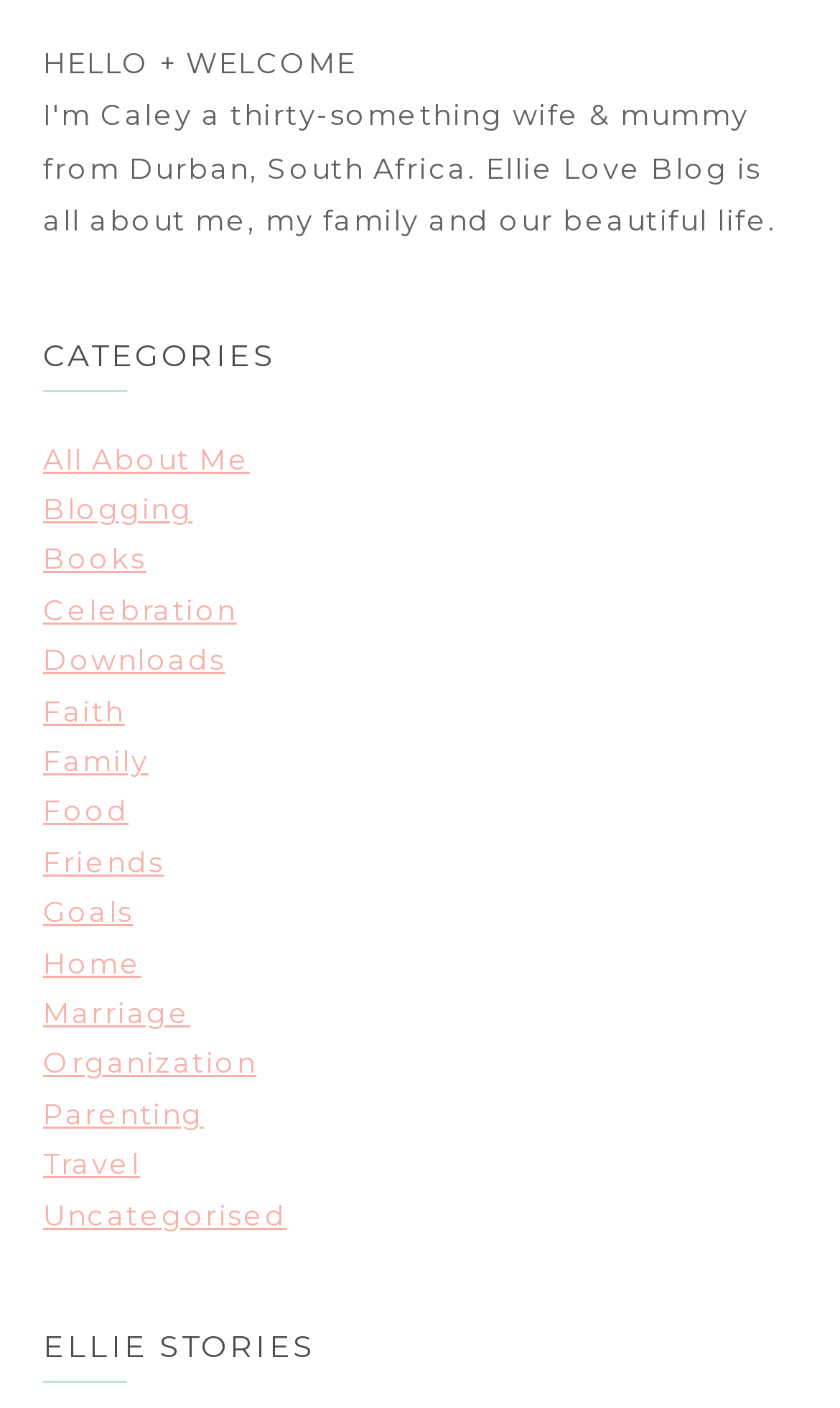What is the first category listed?
Identify the answer in the screenshot and reply with a single word or phrase.

All About Me